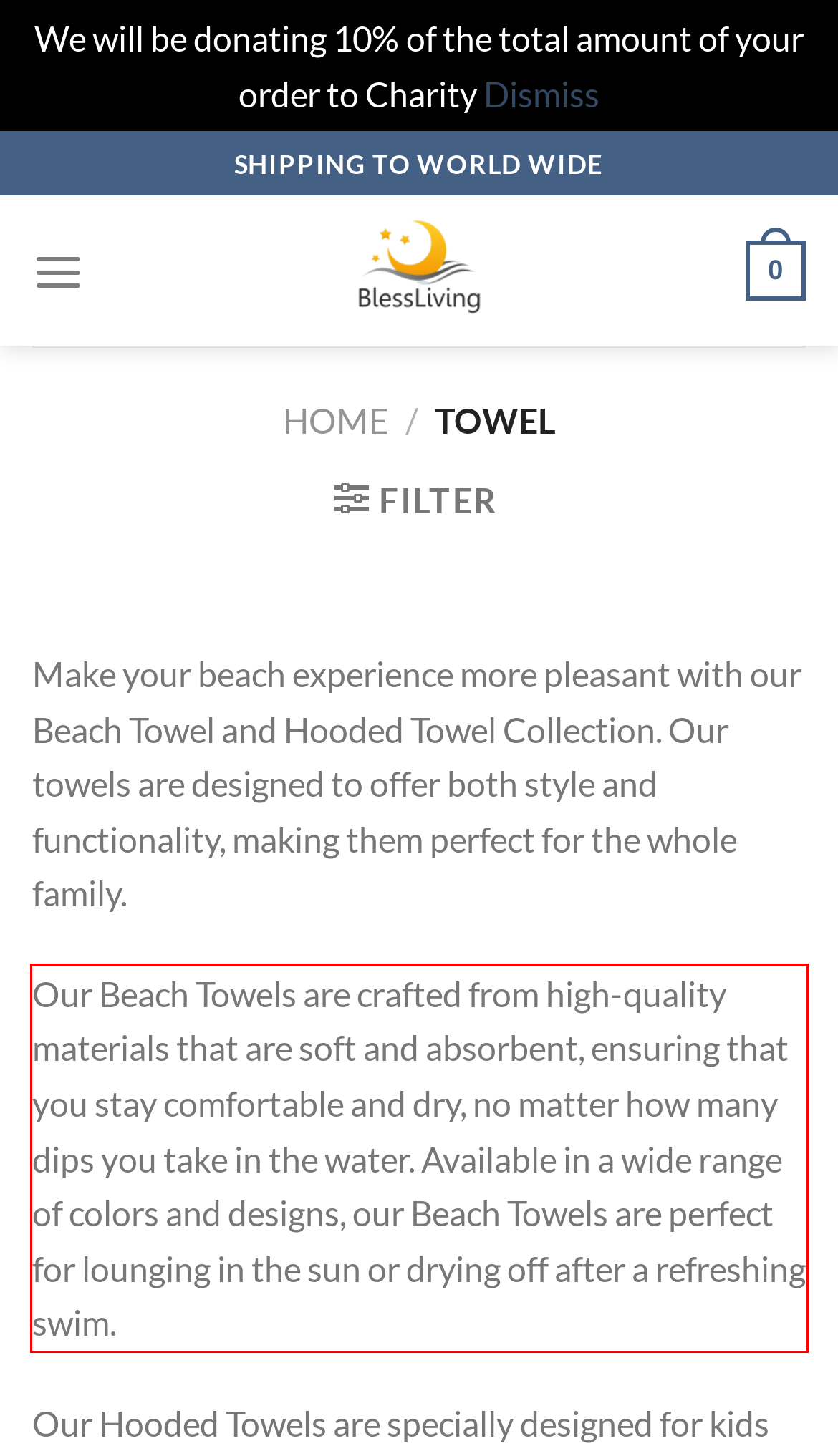From the given screenshot of a webpage, identify the red bounding box and extract the text content within it.

Our Beach Towels are crafted from high-quality materials that are soft and absorbent, ensuring that you stay comfortable and dry, no matter how many dips you take in the water. Available in a wide range of colors and designs, our Beach Towels are perfect for lounging in the sun or drying off after a refreshing swim.